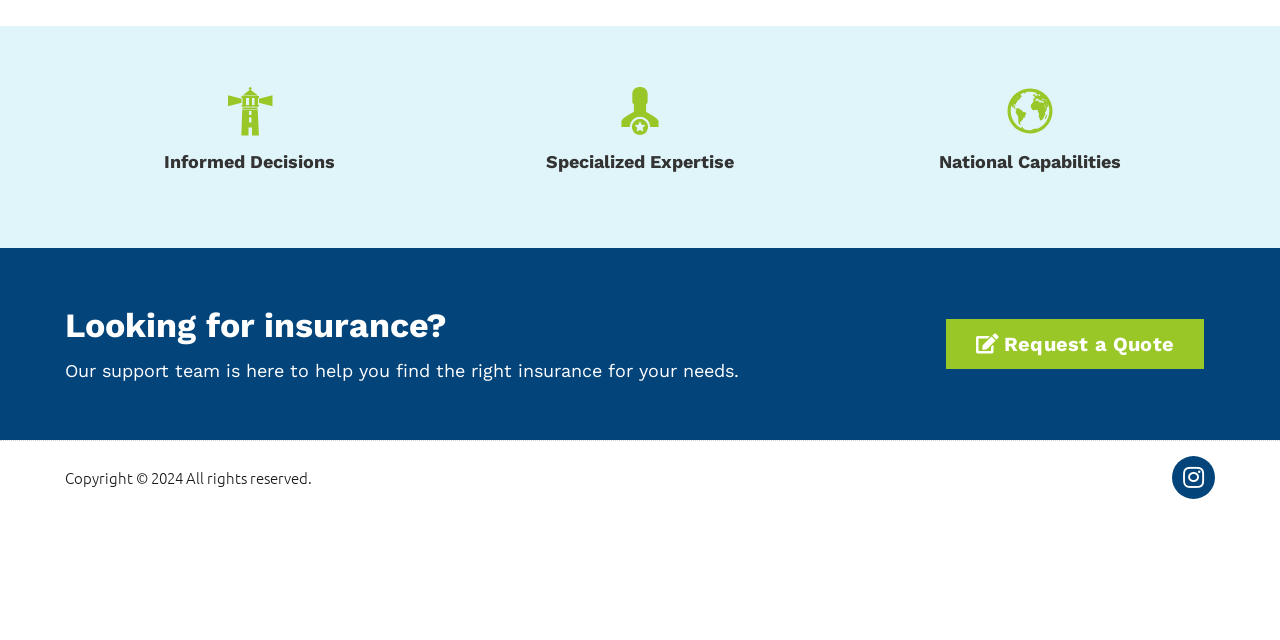Calculate the bounding box coordinates for the UI element based on the following description: "Request a Quote". Ensure the coordinates are four float numbers between 0 and 1, i.e., [left, top, right, bottom].

[0.739, 0.498, 0.941, 0.576]